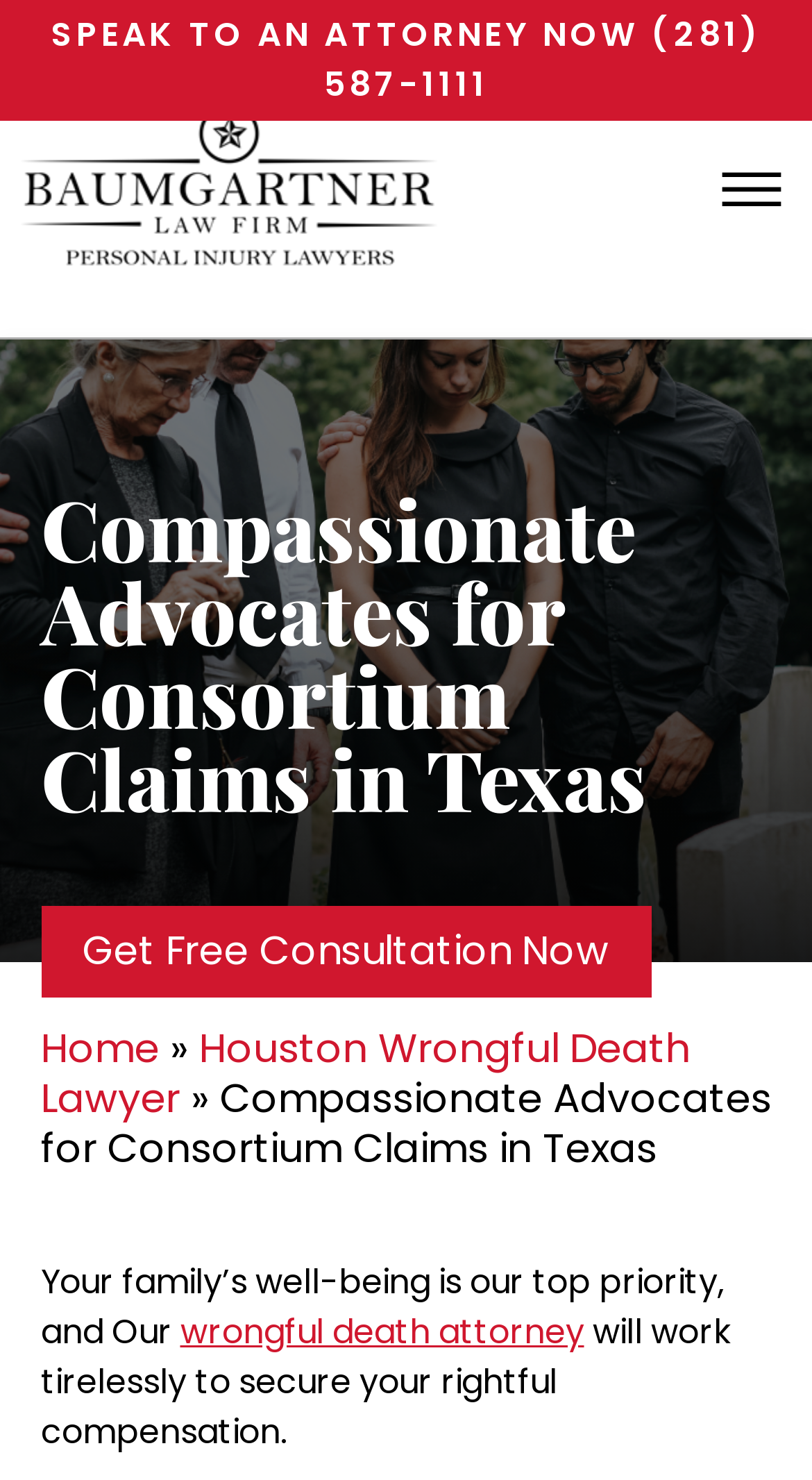Extract the bounding box coordinates for the UI element described by the text: "Houston Wrongful Death Lawyer". The coordinates should be in the form of [left, top, right, bottom] with values between 0 and 1.

[0.05, 0.689, 0.85, 0.761]